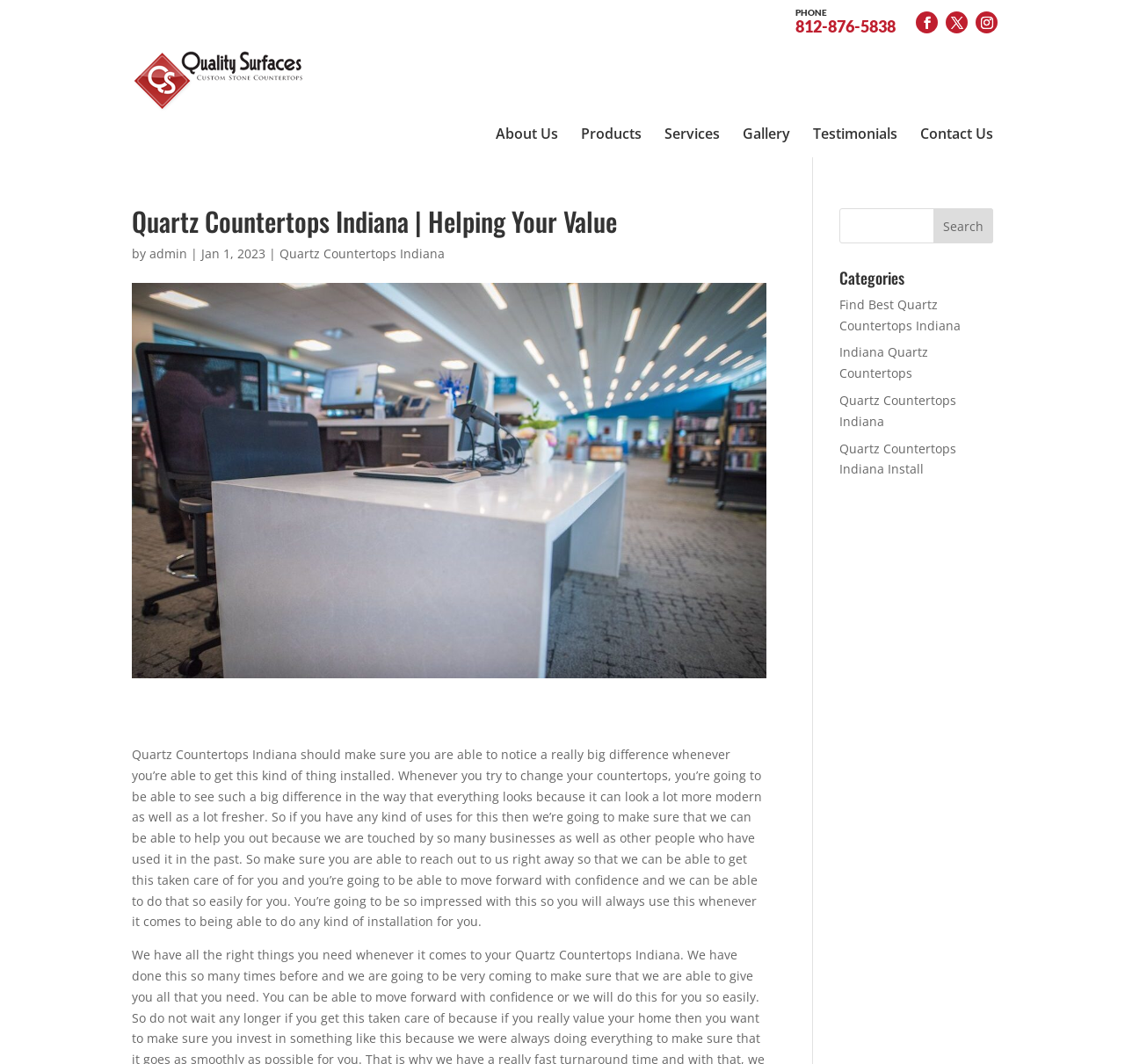Determine the bounding box coordinates of the clickable element to complete this instruction: "View the About Us page". Provide the coordinates in the format of four float numbers between 0 and 1, [left, top, right, bottom].

[0.441, 0.048, 0.496, 0.059]